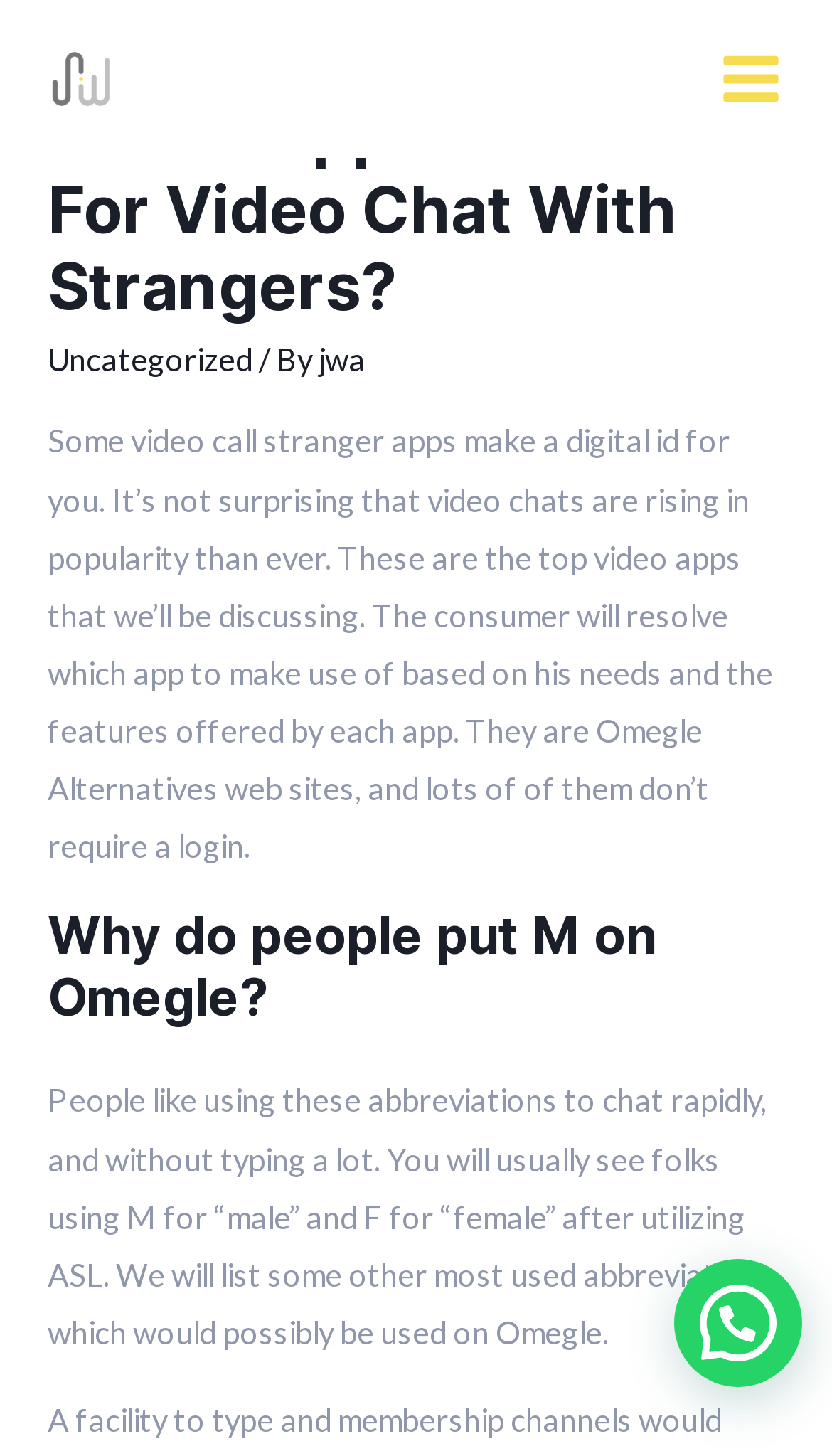Identify the bounding box coordinates for the UI element that matches this description: "Main Menu".

[0.836, 0.016, 0.969, 0.092]